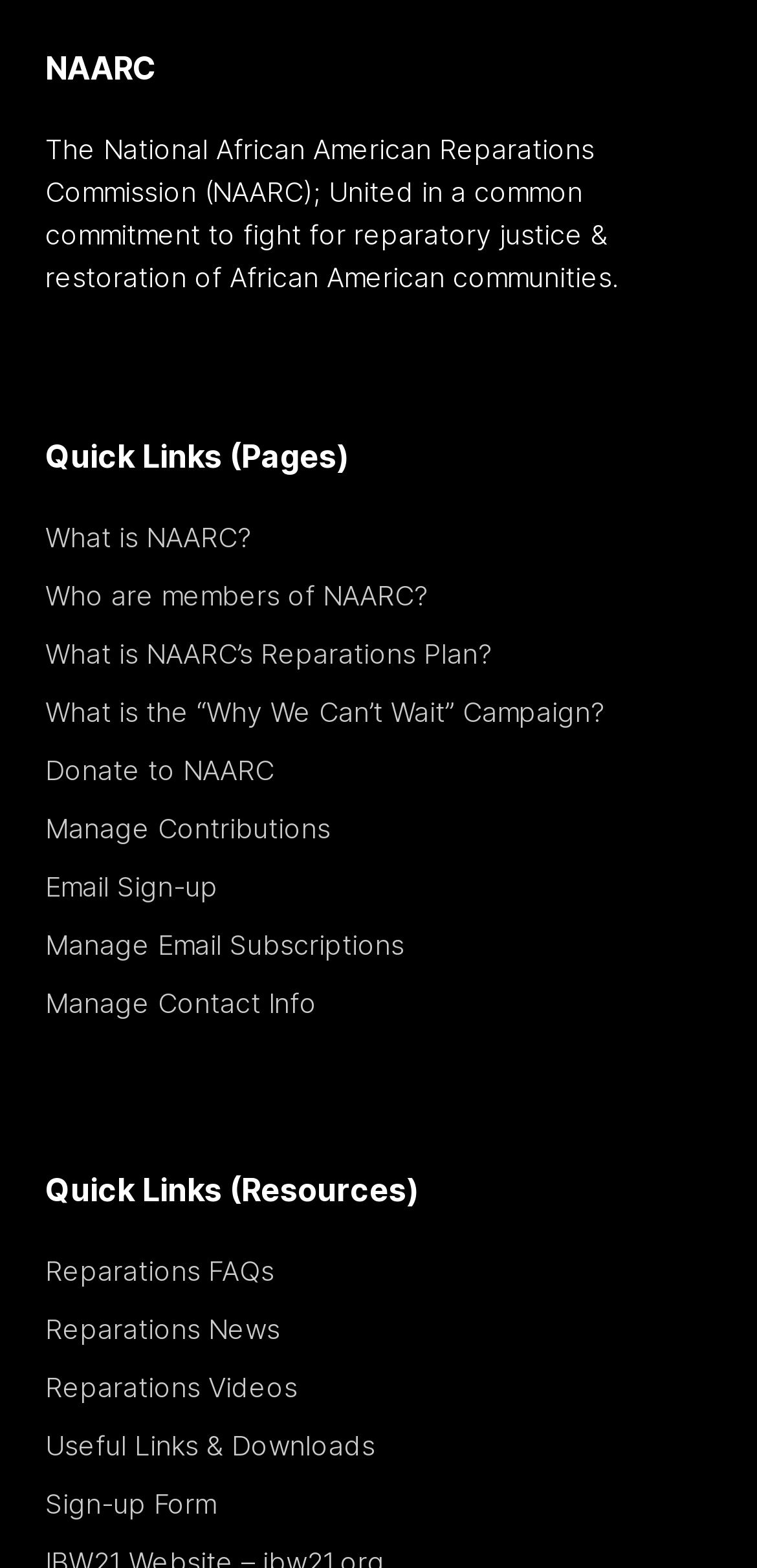Find the bounding box coordinates of the area that needs to be clicked in order to achieve the following instruction: "View Reparations FAQs". The coordinates should be specified as four float numbers between 0 and 1, i.e., [left, top, right, bottom].

[0.06, 0.797, 0.94, 0.824]